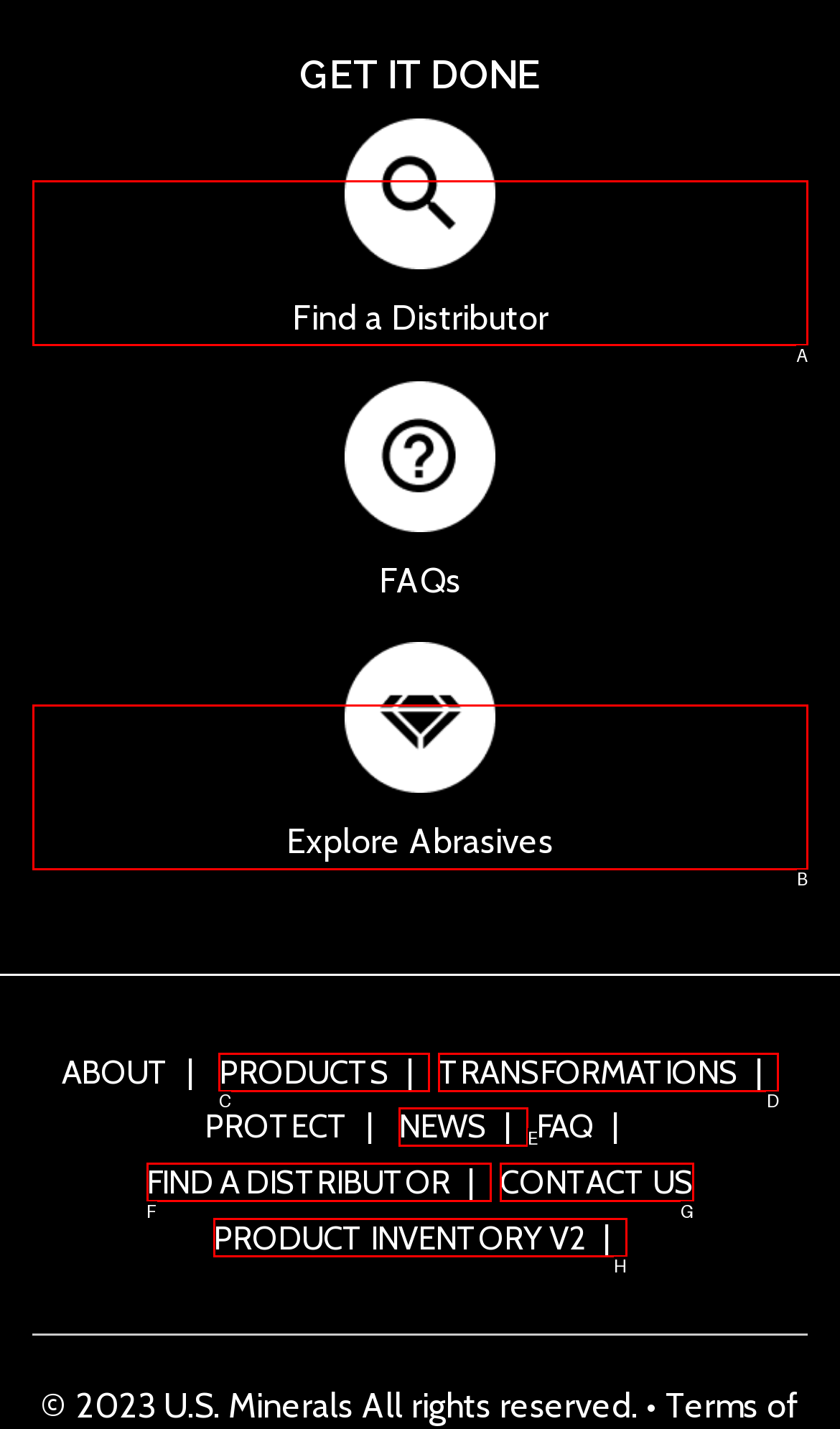Given the description: Explore Abrasives, pick the option that matches best and answer with the corresponding letter directly.

B